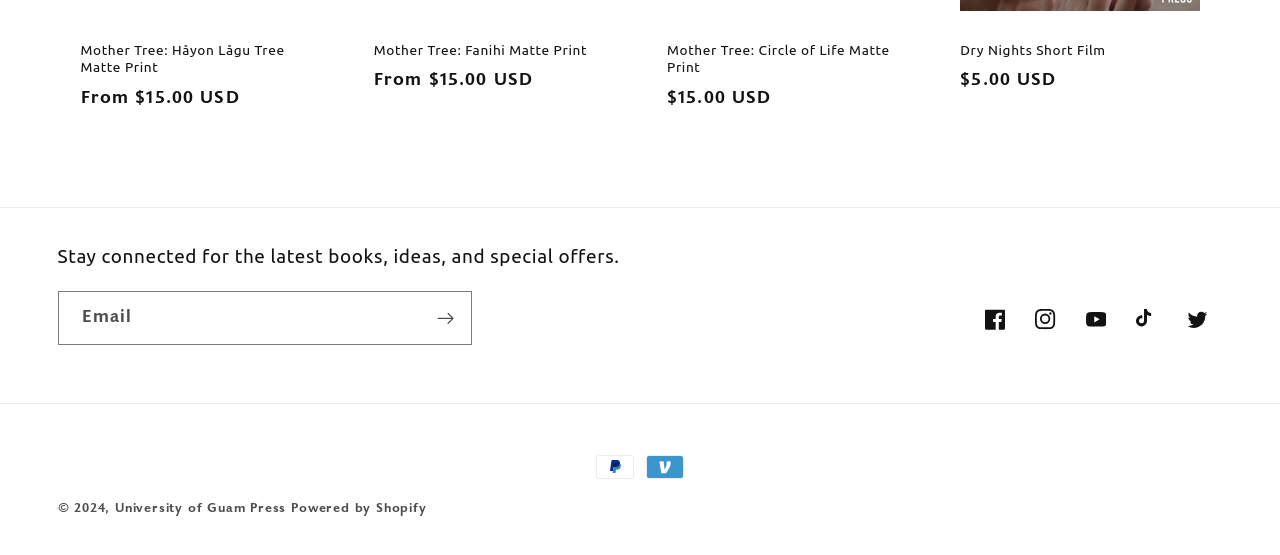Reply to the question below using a single word or brief phrase:
What is the purpose of the textbox at the bottom of the page?

Email subscription